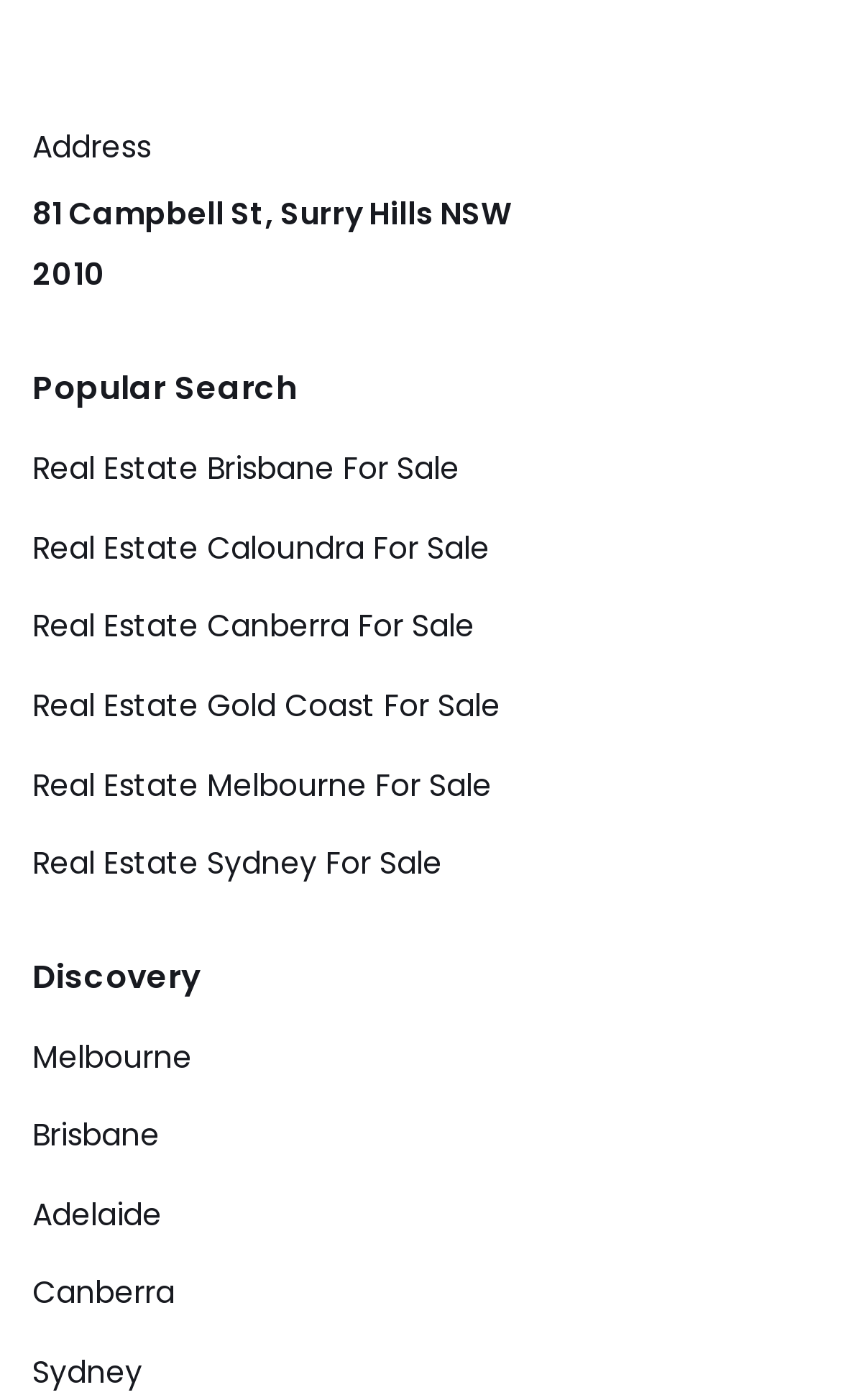What is the first real estate location listed for sale?
Provide a fully detailed and comprehensive answer to the question.

The first real estate location listed for sale under the 'Popular Search' heading is 'Real Estate Brisbane For Sale'.